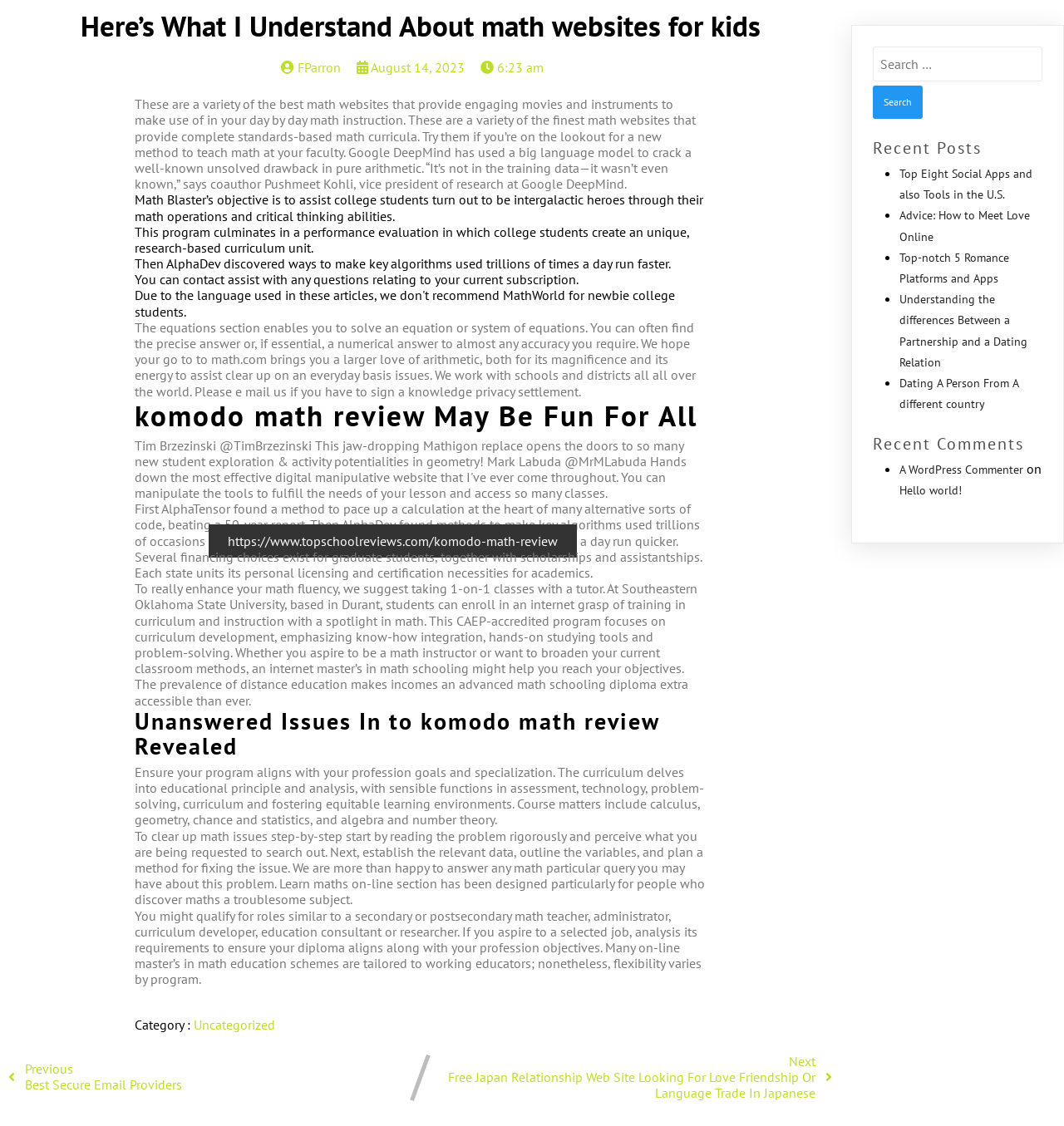Provide the bounding box coordinates of the HTML element this sentence describes: "FParron".

[0.264, 0.052, 0.32, 0.067]